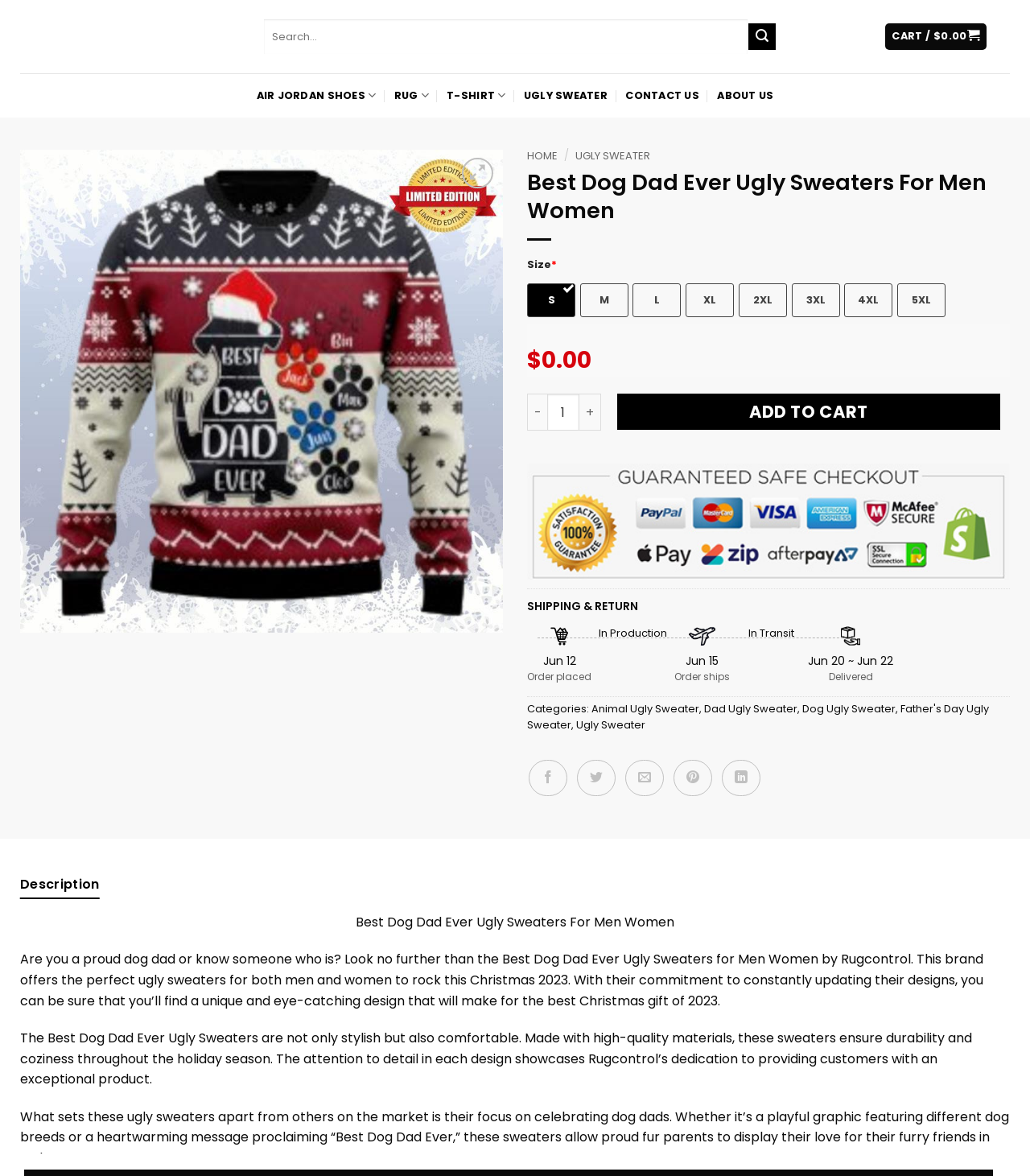Show the bounding box coordinates for the element that needs to be clicked to execute the following instruction: "Go to top". Provide the coordinates in the form of four float numbers between 0 and 1, i.e., [left, top, right, bottom].

[0.957, 0.846, 0.983, 0.869]